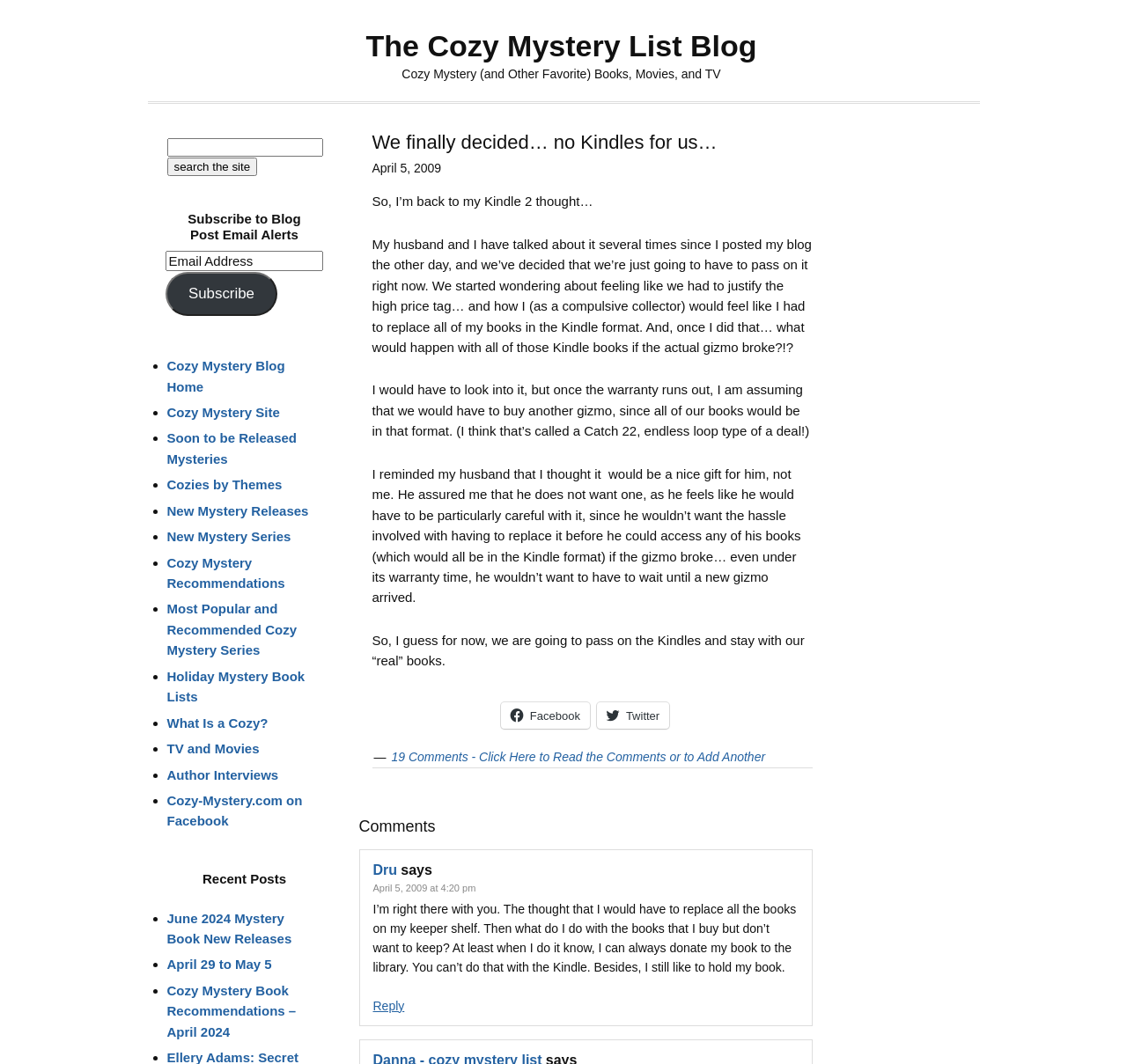Please identify the bounding box coordinates of the clickable region that I should interact with to perform the following instruction: "View comments". The coordinates should be expressed as four float numbers between 0 and 1, i.e., [left, top, right, bottom].

[0.347, 0.704, 0.679, 0.718]